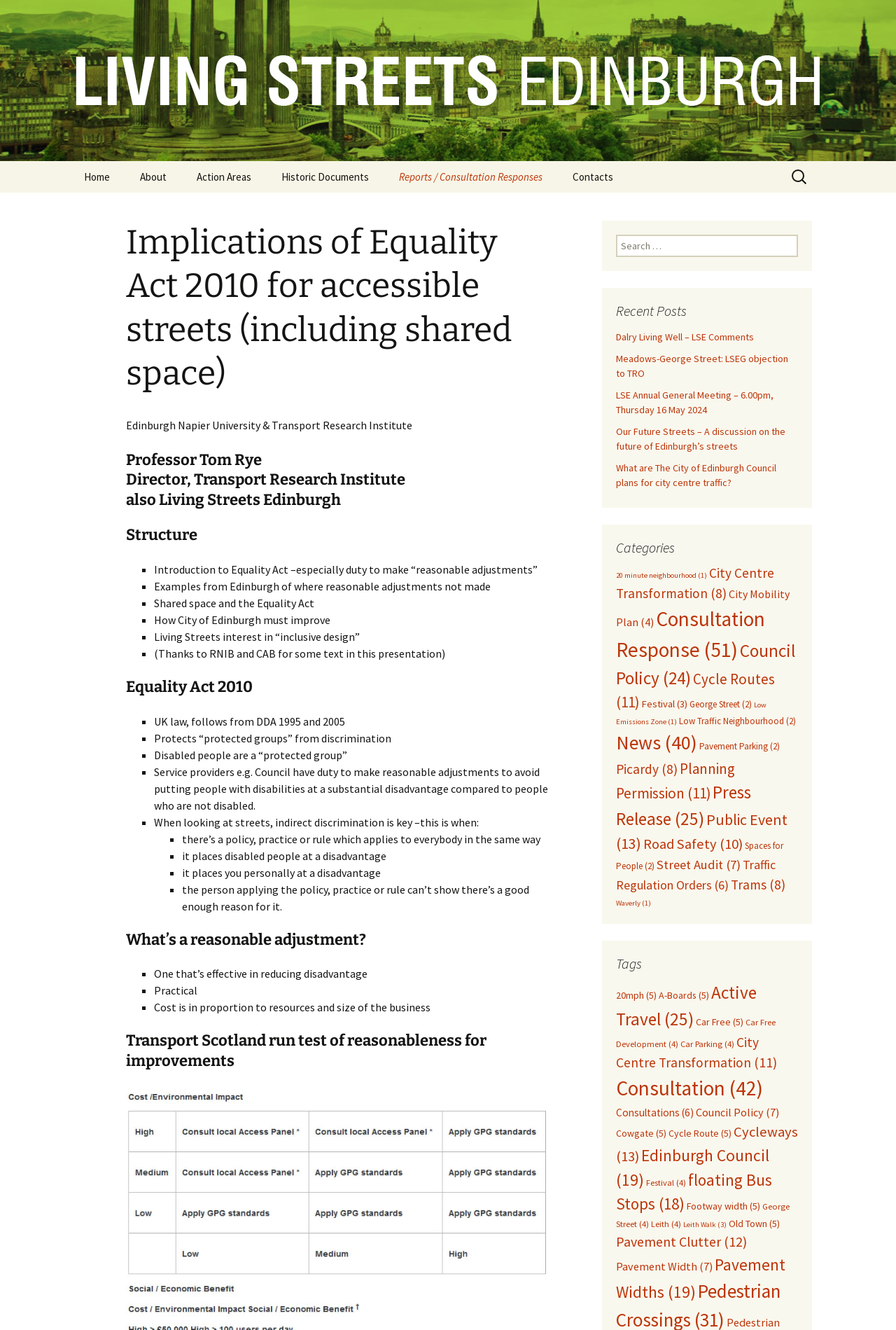Who is the Director of Transport Research Institute?
Provide a detailed answer to the question, using the image to inform your response.

The Director of Transport Research Institute is mentioned in the paragraph below the heading, where it says 'Professor Tom Rye Director, Transport Research Institute also Living Streets Edinburgh'.